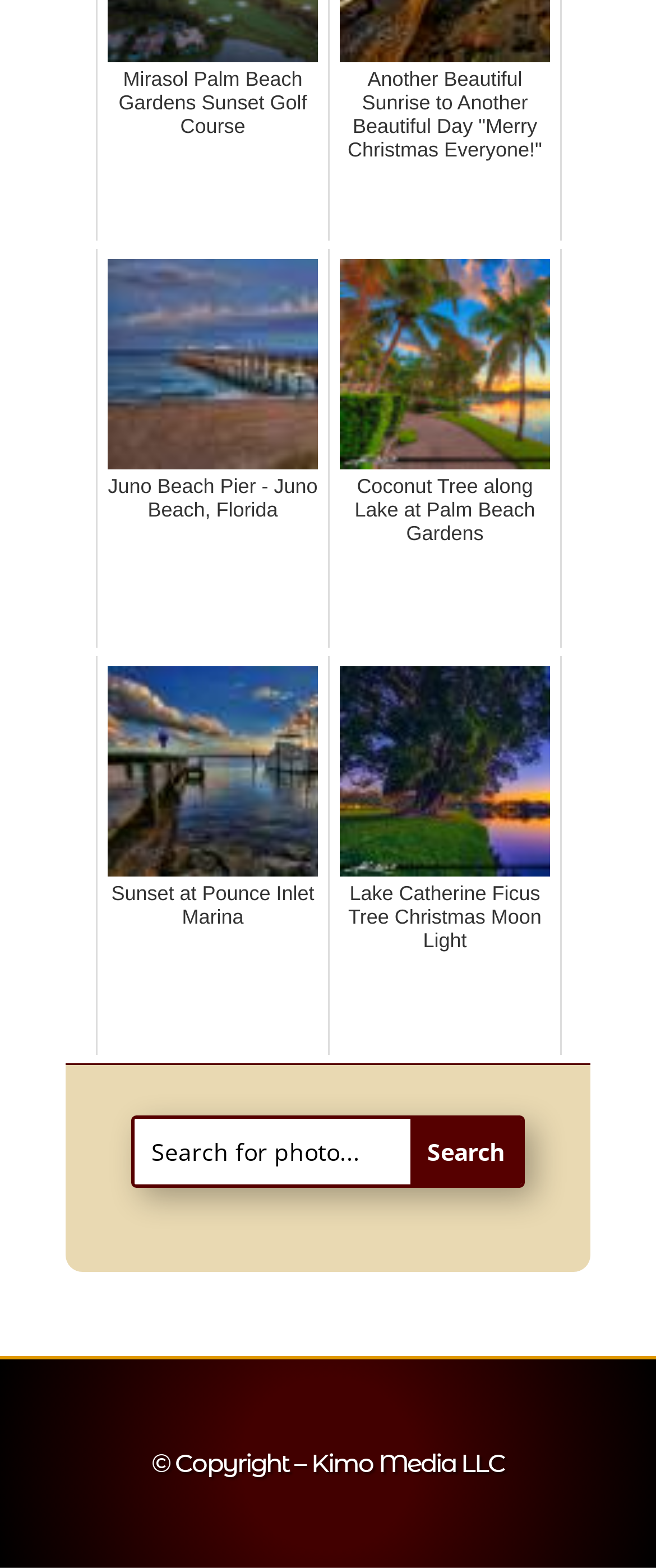Given the webpage screenshot and the description, determine the bounding box coordinates (top-left x, top-left y, bottom-right x, bottom-right y) that define the location of the UI element matching this description: name="s" placeholder="Search for photo..."

[0.205, 0.713, 0.626, 0.755]